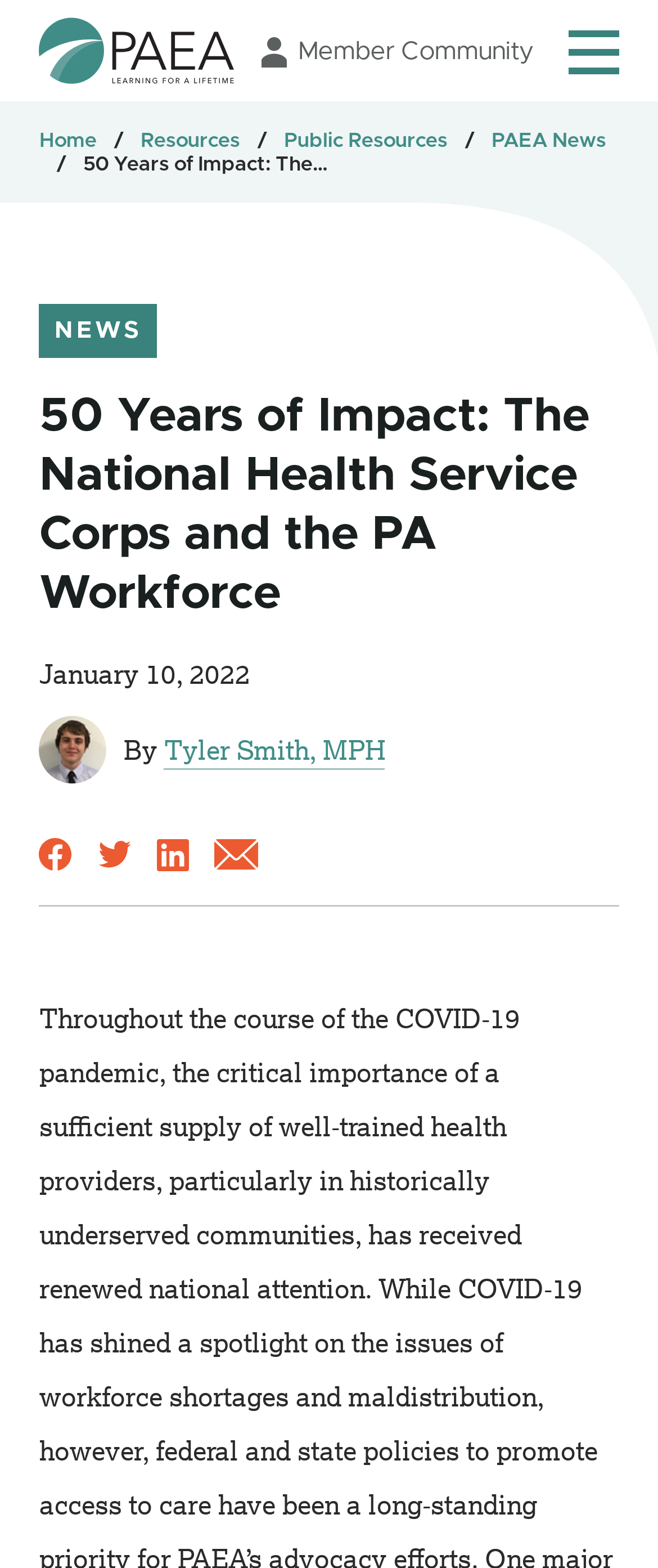Provide a single word or phrase to answer the given question: 
How many social media sharing options are available?

4